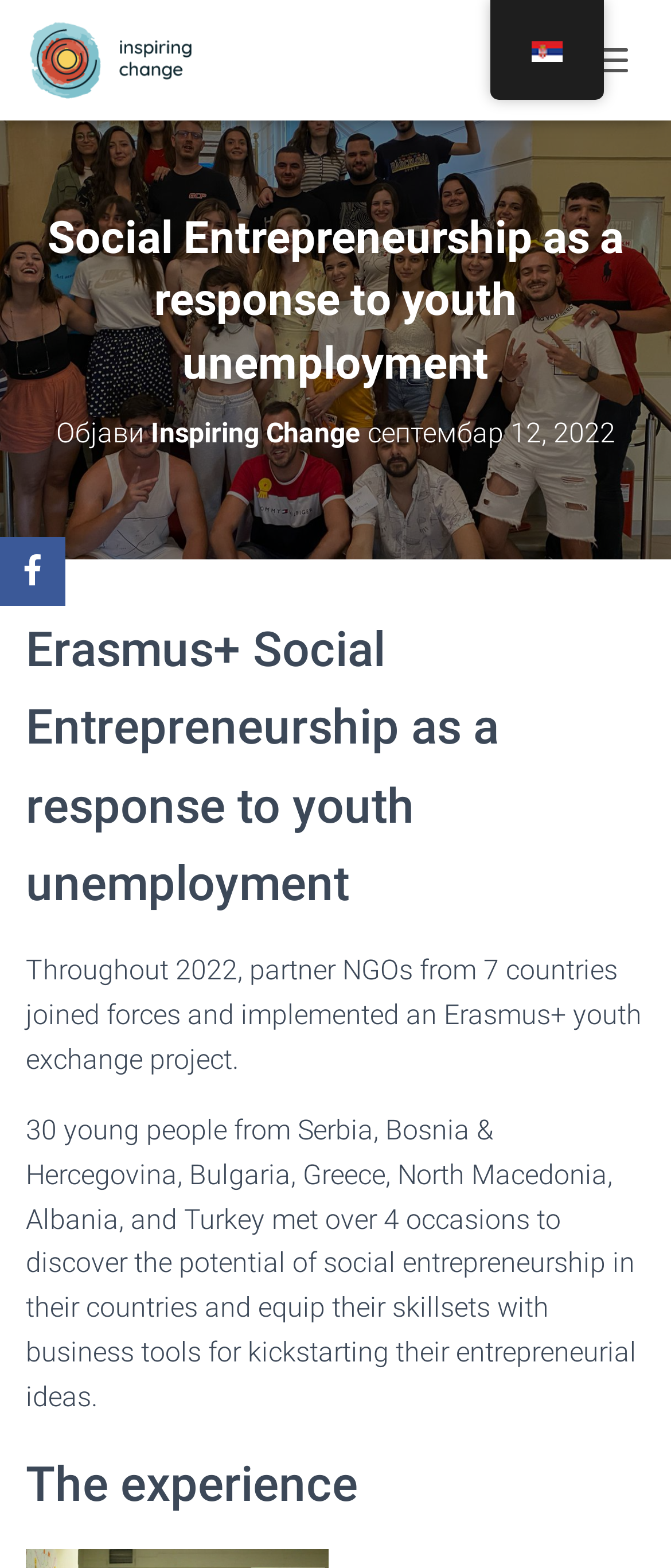What is the purpose of the youth exchange project?
We need a detailed and meticulous answer to the question.

The answer can be found in the paragraph that starts with '30 young people from Serbia, Bosnia & Hercegovina, Bulgaria, Greece, North Macedonia, Albania, and Turkey...'. It mentions that the young people met to equip their skillsets with business tools for kickstarting their entrepreneurial ideas.